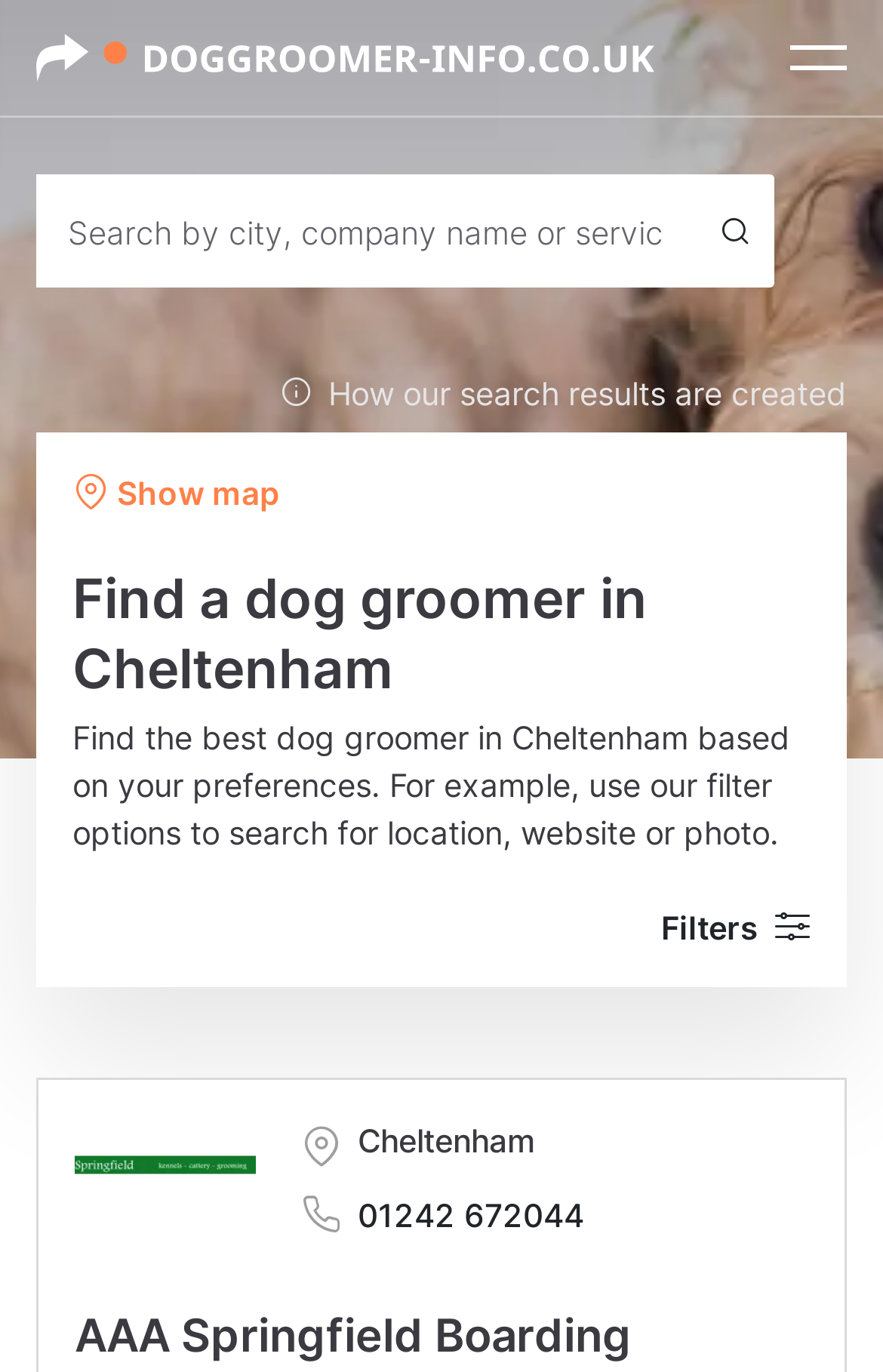Please give a succinct answer using a single word or phrase:
What is the purpose of the button with the icon ''?

Search